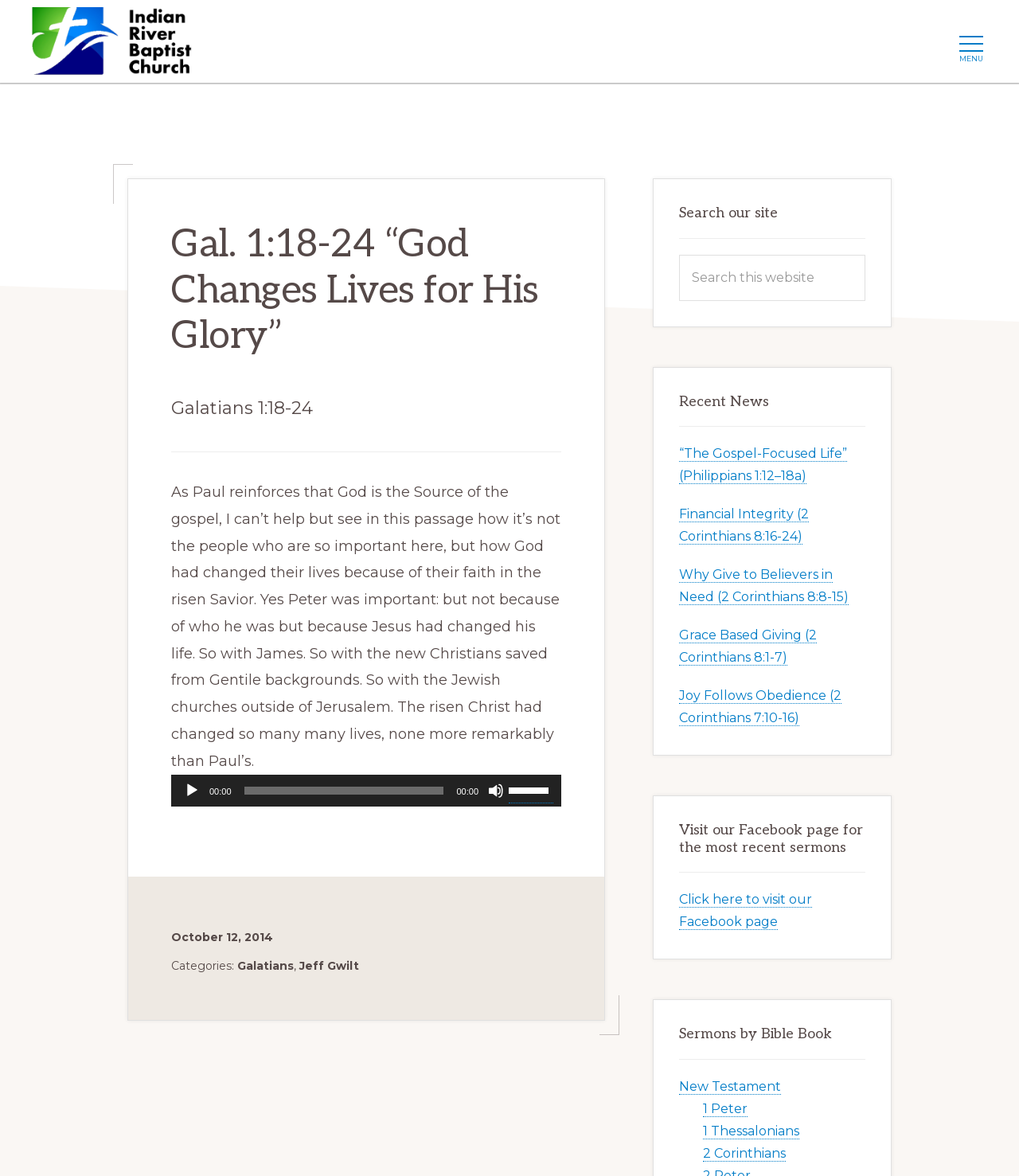What is the title of the article?
With the help of the image, please provide a detailed response to the question.

I found the title of the article by looking at the main content section of the webpage, where it is clearly displayed as 'Gal. 1:18-24 “God Changes Lives for His Glory”'.